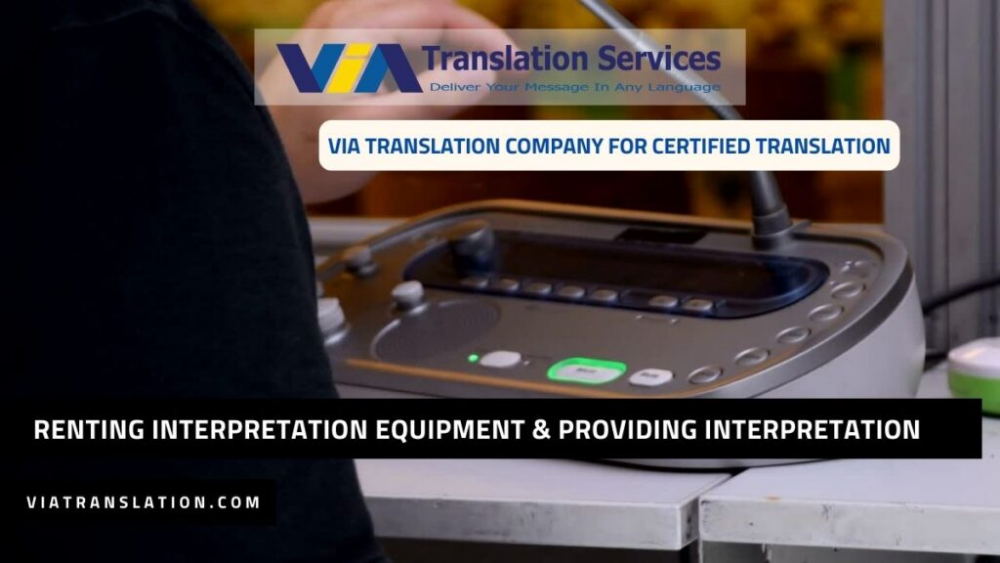Analyze the image and provide a detailed answer to the question: What is written at the bottom of the image?

The text 'RENTING INTERPRETATION EQUIPMENT & PROVIDING INTERPRETATION' is prominently displayed at the bottom of the image, indicating the service provided by VIA Translation Company for Certified Translation.